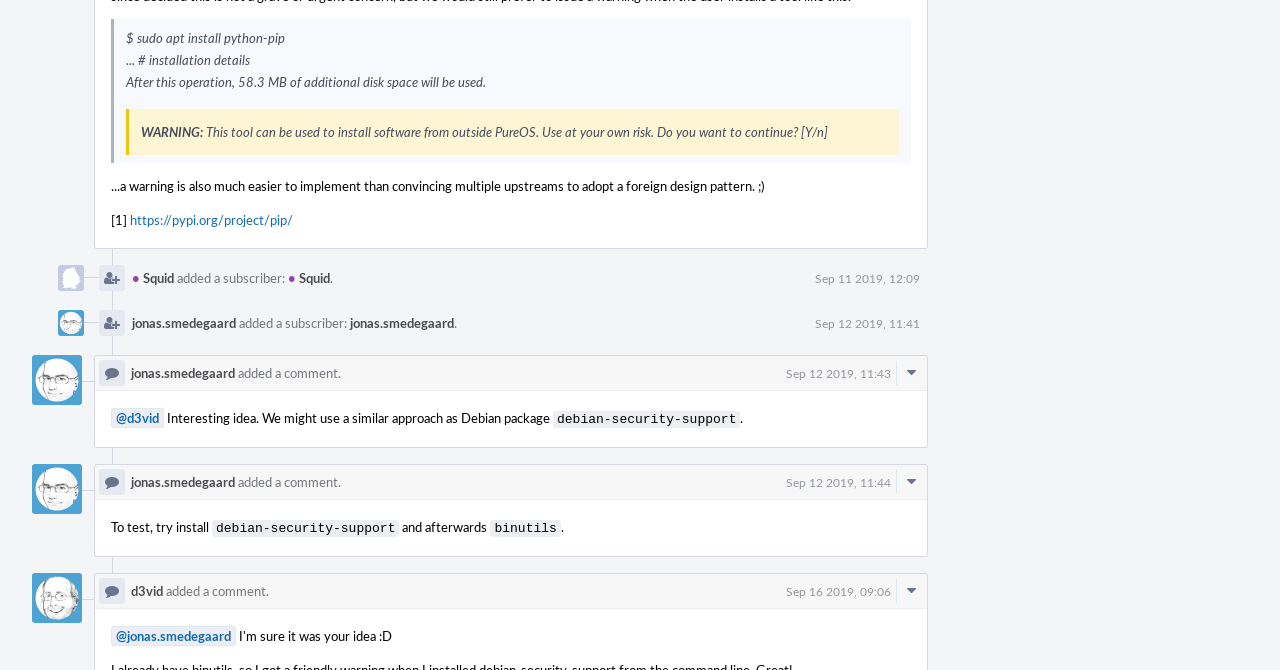What is the date of the comment by jonas.smedegaard?
Look at the image and respond to the question as thoroughly as possible.

The date of the comment by jonas.smedegaard is mentioned in the link element, which says 'Sep 12 2019, 11:41', and it is associated with the comment 'added a subscriber:'.